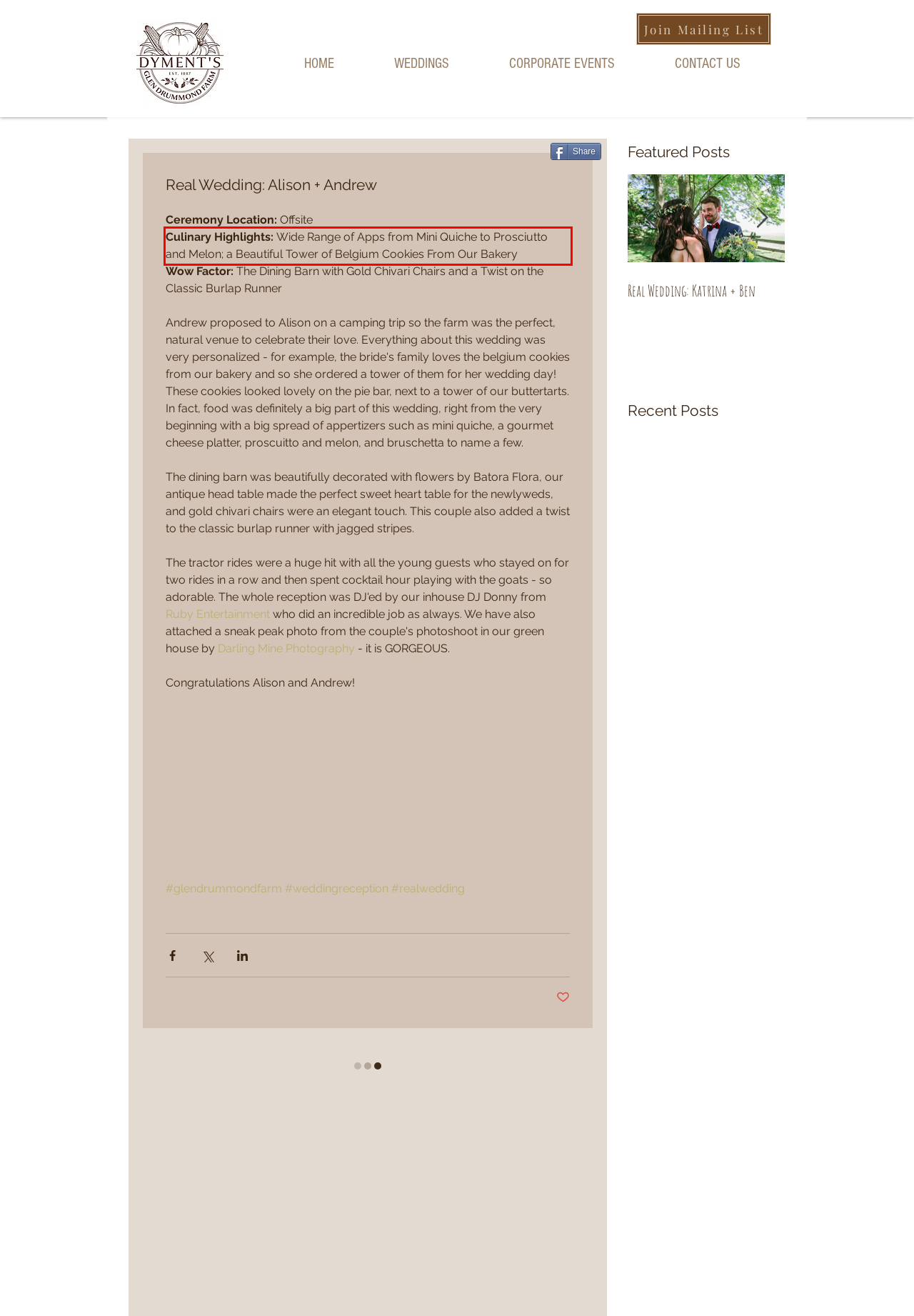Extract and provide the text found inside the red rectangle in the screenshot of the webpage.

Culinary Highlights: Wide Range of Apps from Mini Quiche to Prosciutto and Melon; a Beautiful Tower of Belgium Cookies From Our Bakery